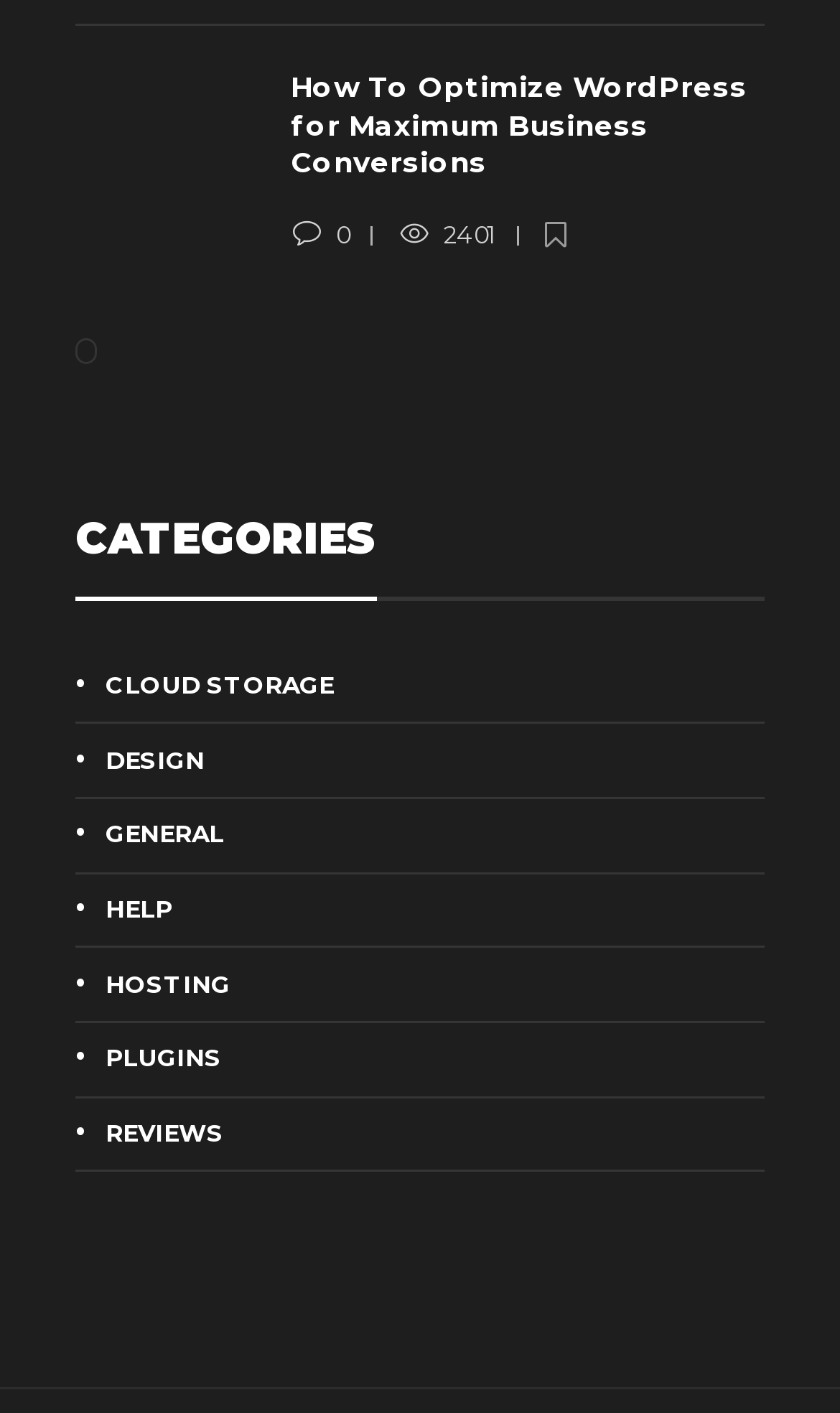Specify the bounding box coordinates of the area to click in order to execute this command: 'Check the hosting category'. The coordinates should consist of four float numbers ranging from 0 to 1, and should be formatted as [left, top, right, bottom].

[0.09, 0.683, 0.91, 0.711]